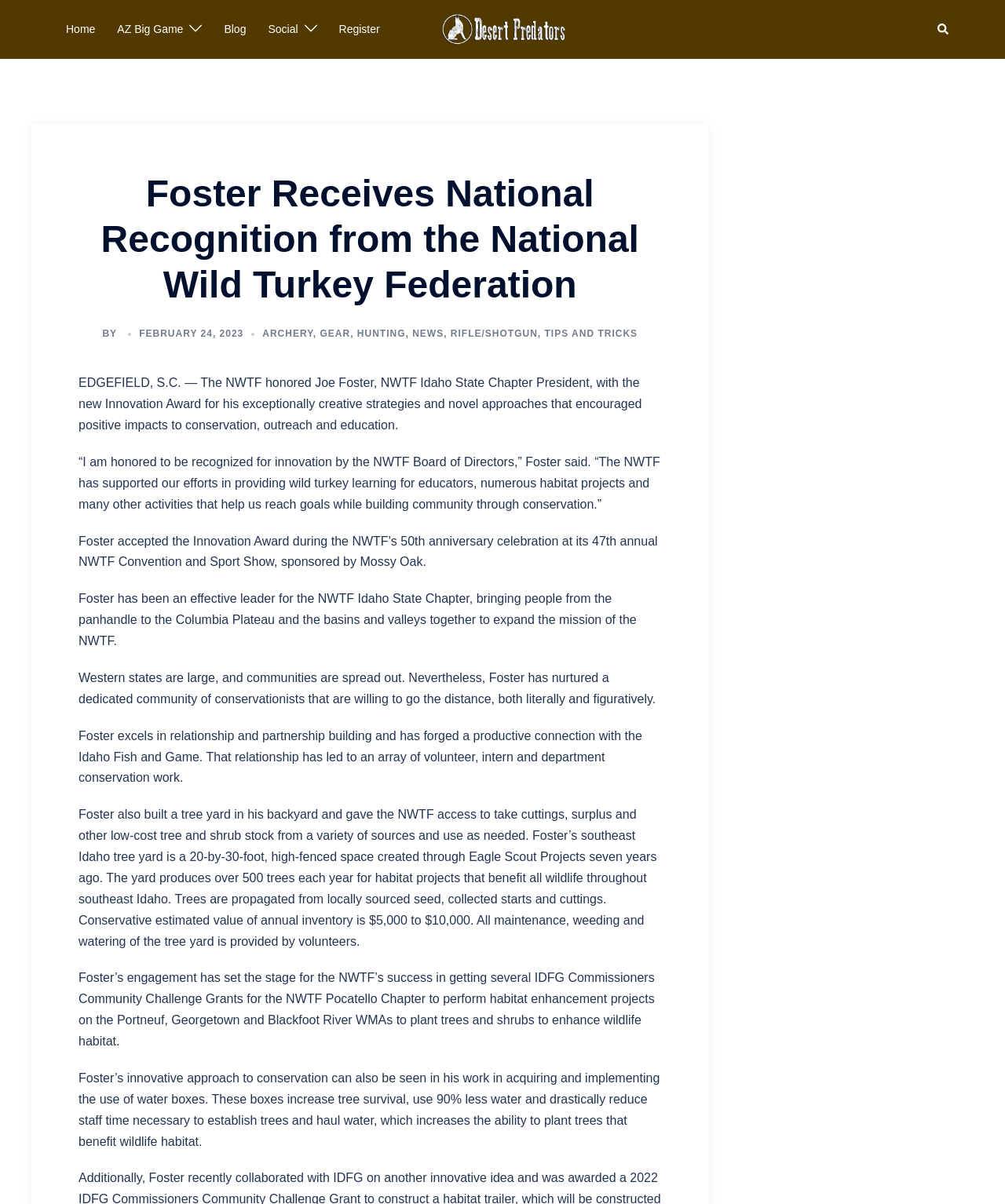Locate the bounding box coordinates of the clickable part needed for the task: "Click on 'Disclaimer'".

None